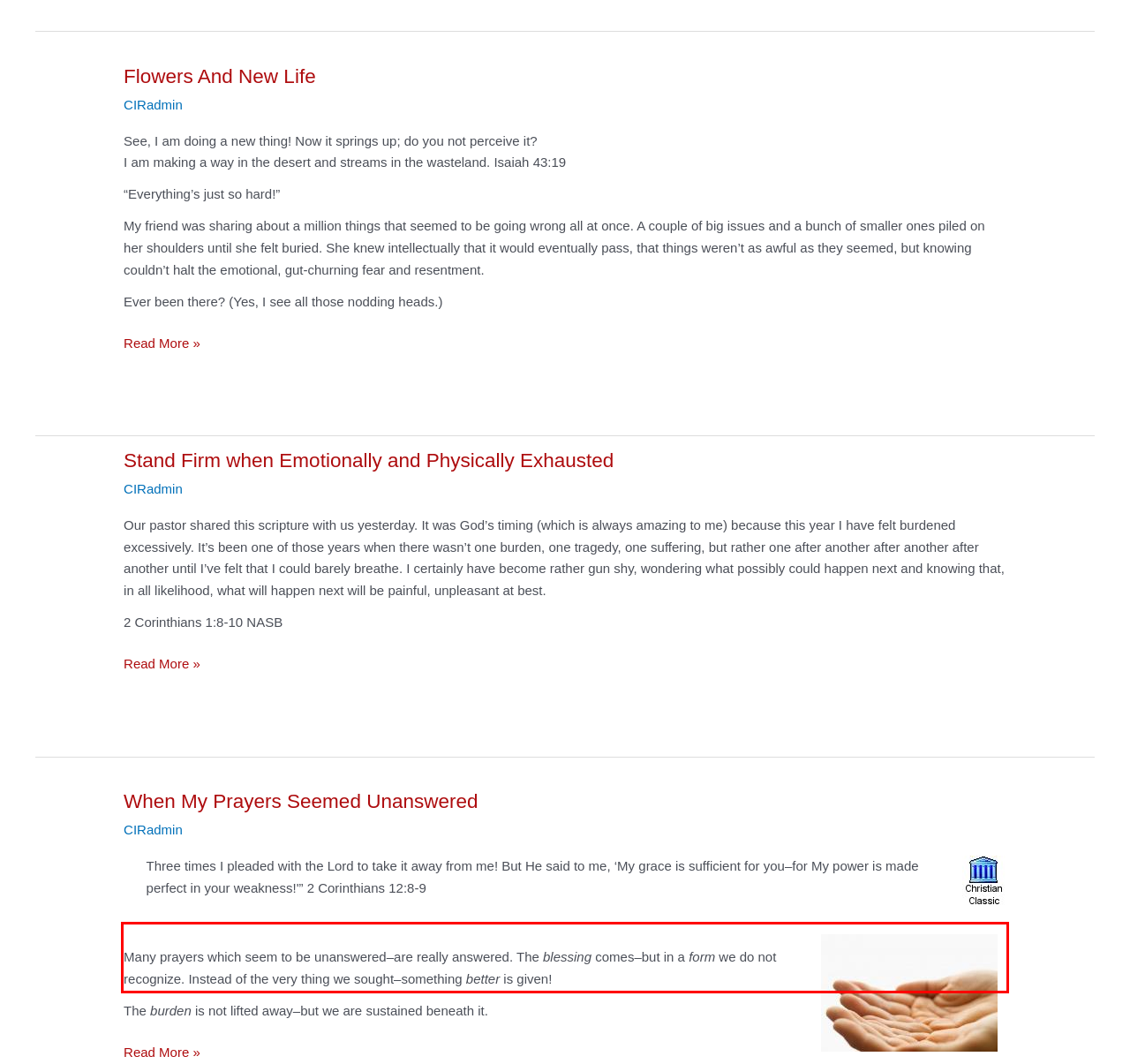You are presented with a webpage screenshot featuring a red bounding box. Perform OCR on the text inside the red bounding box and extract the content.

Many prayers which seem to be unanswered–are really answered. The blessing comes–but in a form we do not recognize. Instead of the very thing we sought–something better is given!